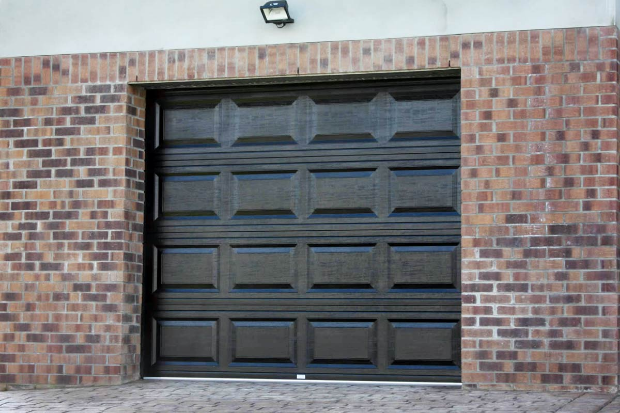What is the design of the garage door?
Could you give a comprehensive explanation in response to this question?

The caption describes the garage door as having an 'elegant, textured pattern', which suggests that the design of the garage door is characterized by a refined and intricate pattern.